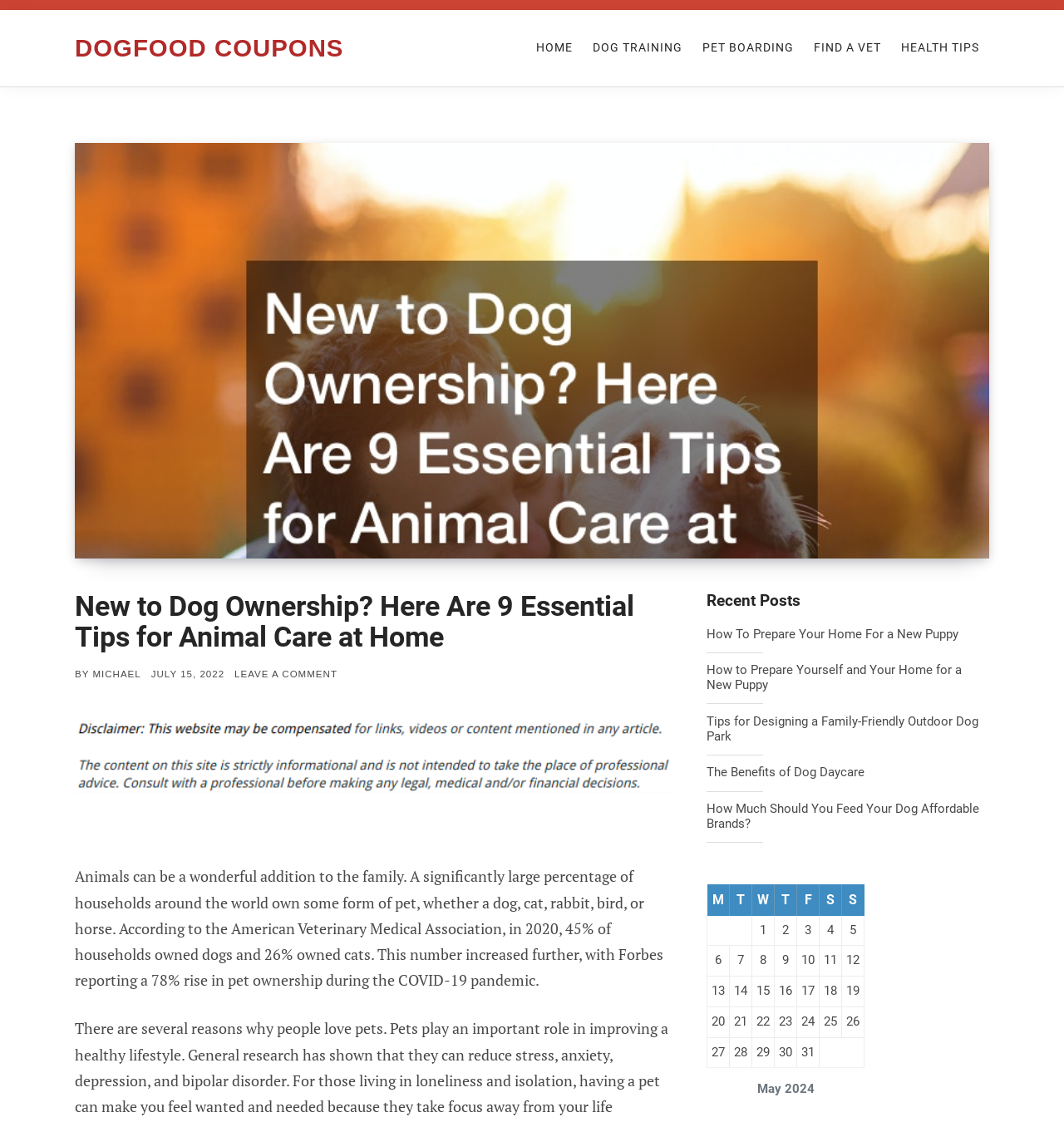How many links are in the top navigation bar?
Examine the image and provide an in-depth answer to the question.

I counted the links in the top navigation bar, which are 'DOGFOOD COUPONS', 'HOME', 'DOG TRAINING', 'PET BOARDING', 'FIND A VET', and 'HEALTH TIPS'.